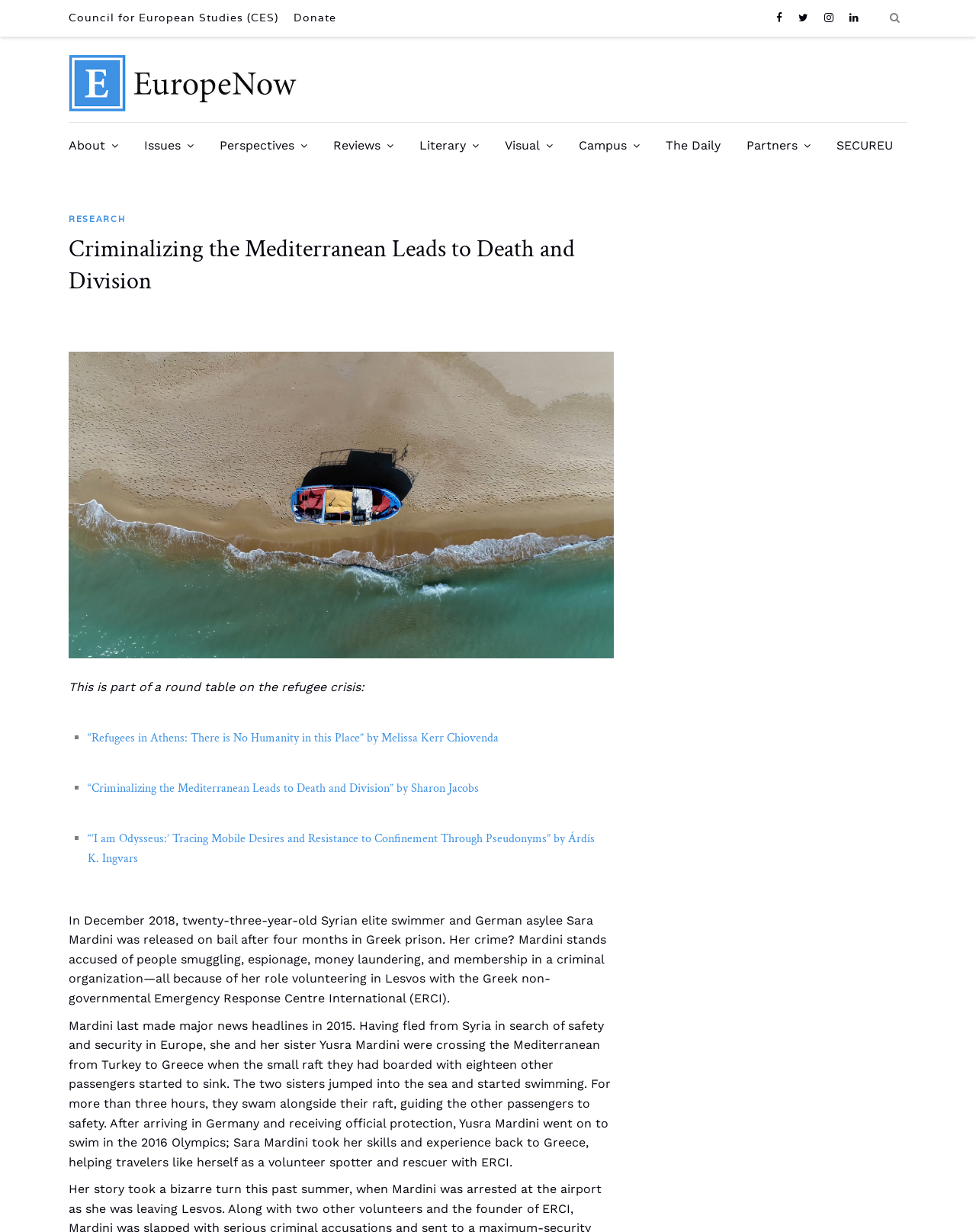Look at the image and answer the question in detail:
What is the name of the non-governmental organization mentioned in the article?

I found the answer by reading the article and finding the name of the non-governmental organization mentioned. The article states that Sara Mardini volunteered with the Greek non-governmental Emergency Response Centre International (ERCI).